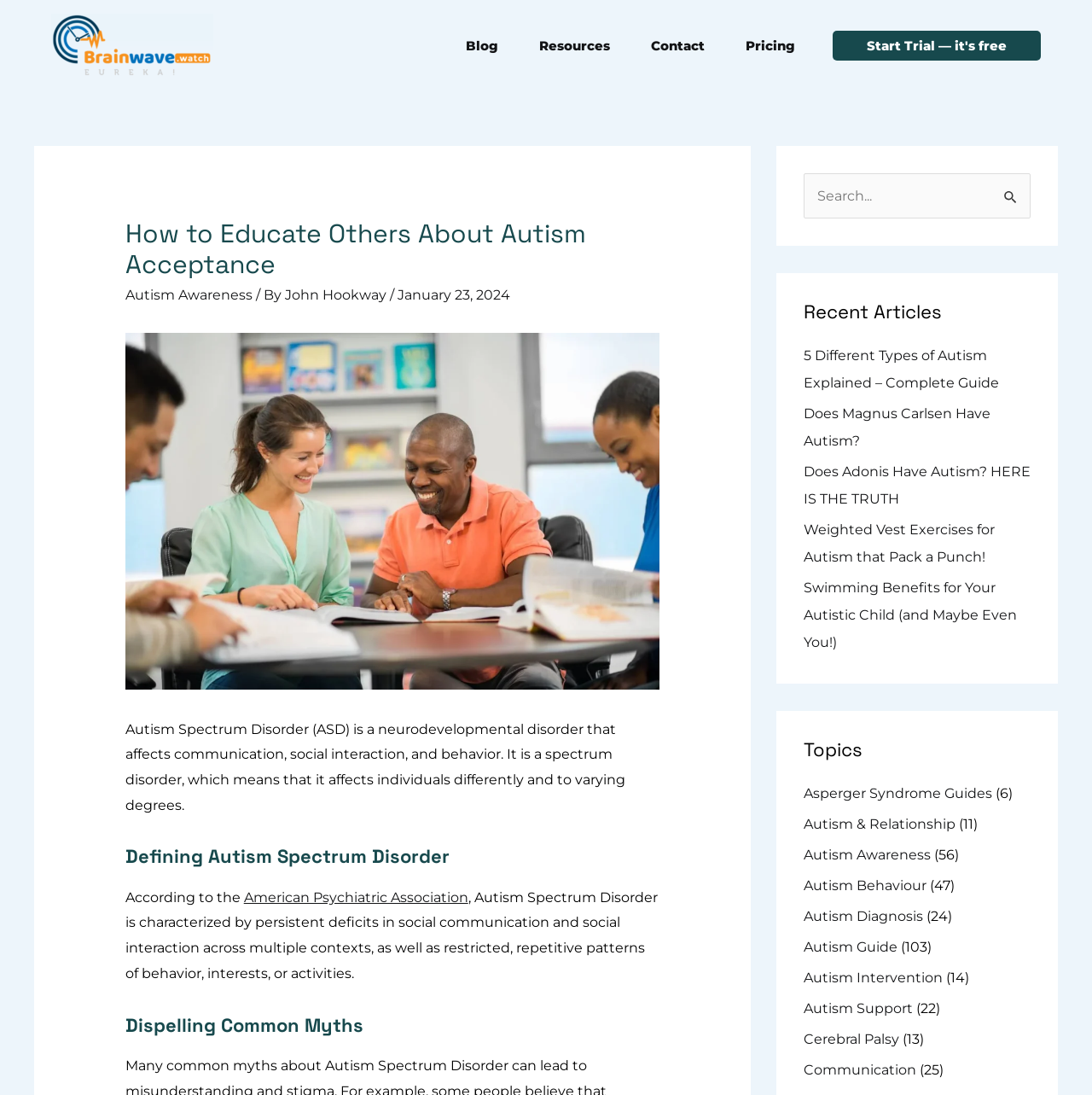Please provide a one-word or phrase answer to the question: 
Who is the author of the article?

John Hookway